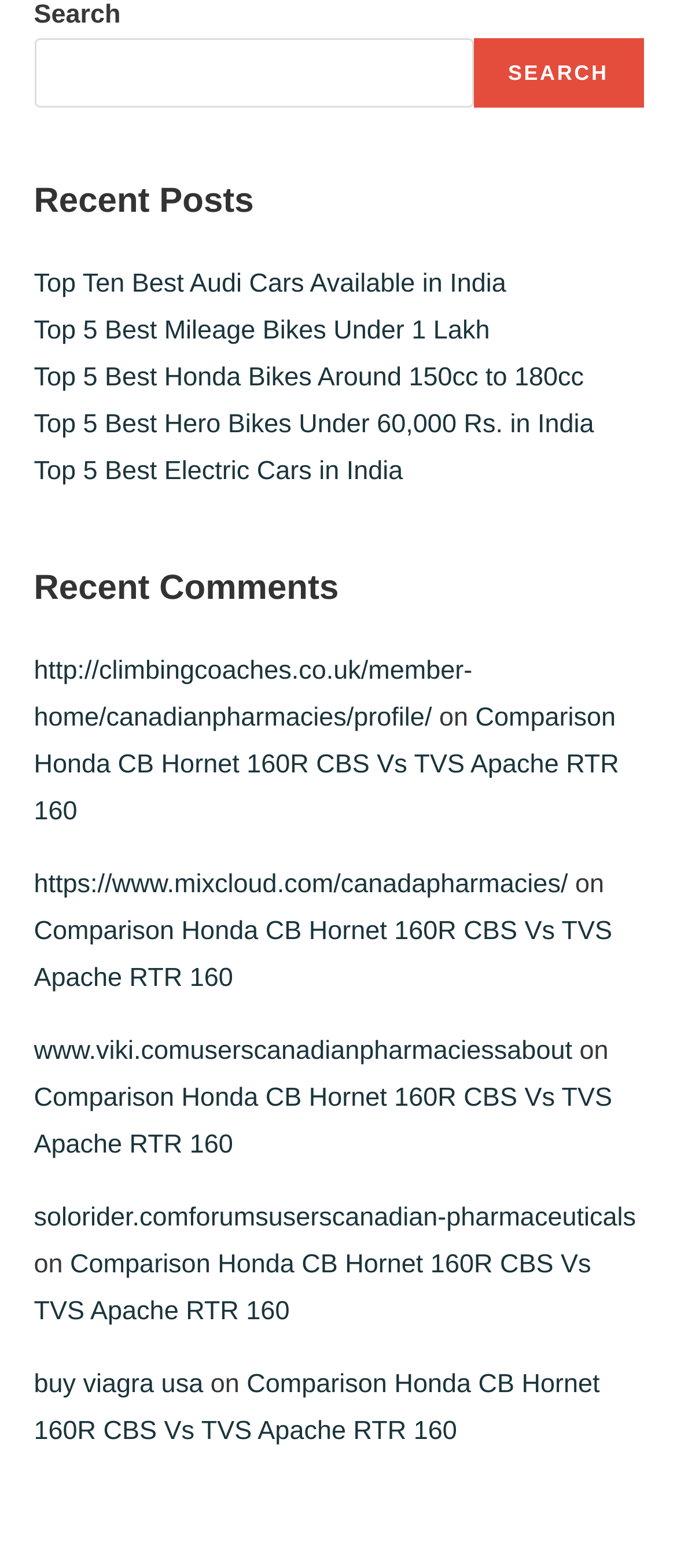Locate the bounding box coordinates of the element that should be clicked to execute the following instruction: "Check the link to buy viagra usa".

[0.05, 0.873, 0.3, 0.892]